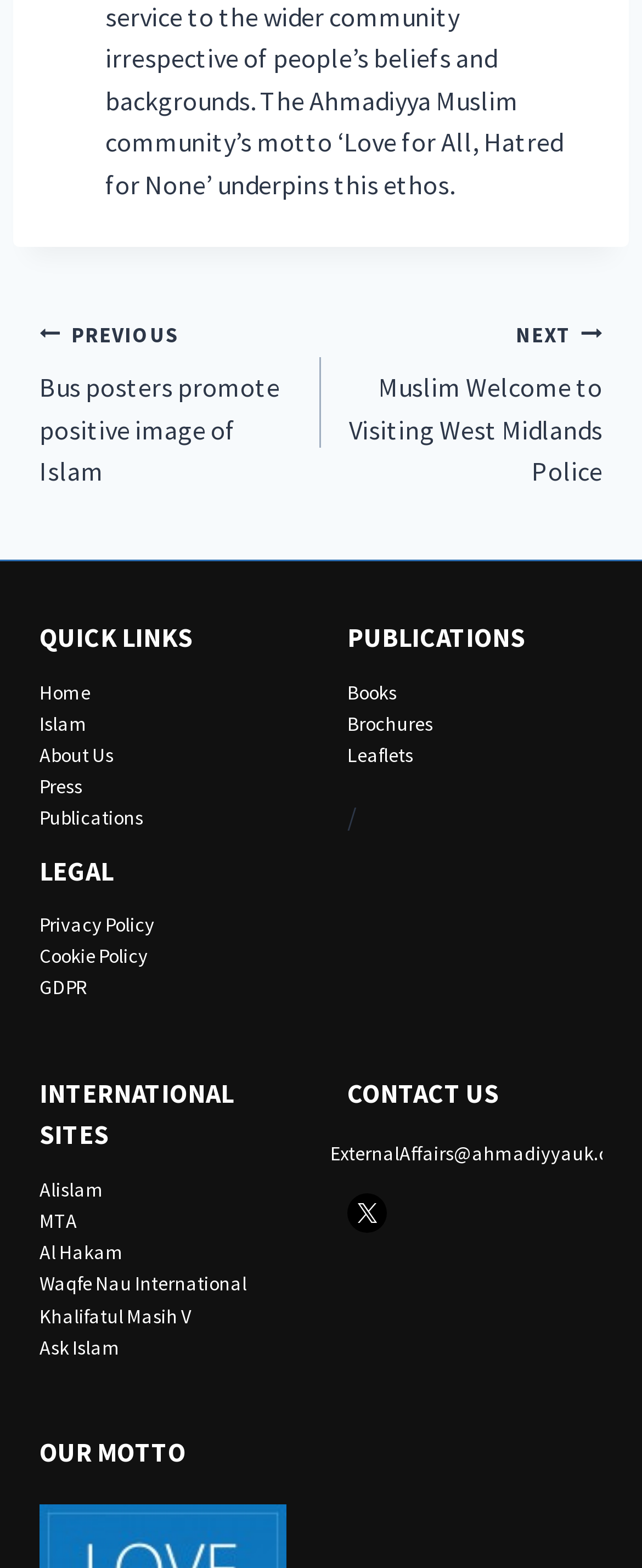Please locate the bounding box coordinates for the element that should be clicked to achieve the following instruction: "view books". Ensure the coordinates are given as four float numbers between 0 and 1, i.e., [left, top, right, bottom].

[0.541, 0.433, 0.618, 0.449]